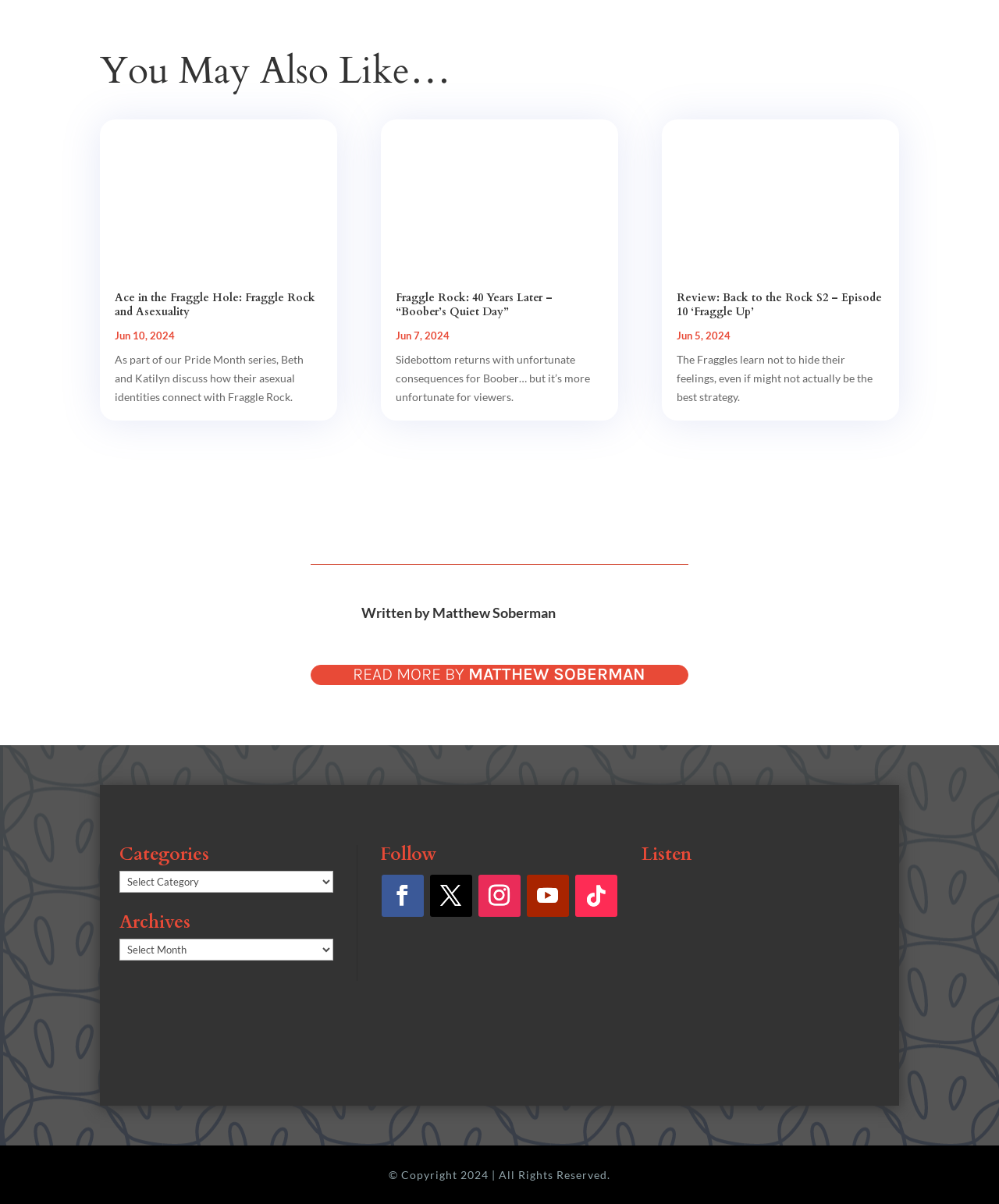Determine the bounding box coordinates for the UI element matching this description: "Matthew Soberman".

[0.433, 0.502, 0.556, 0.516]